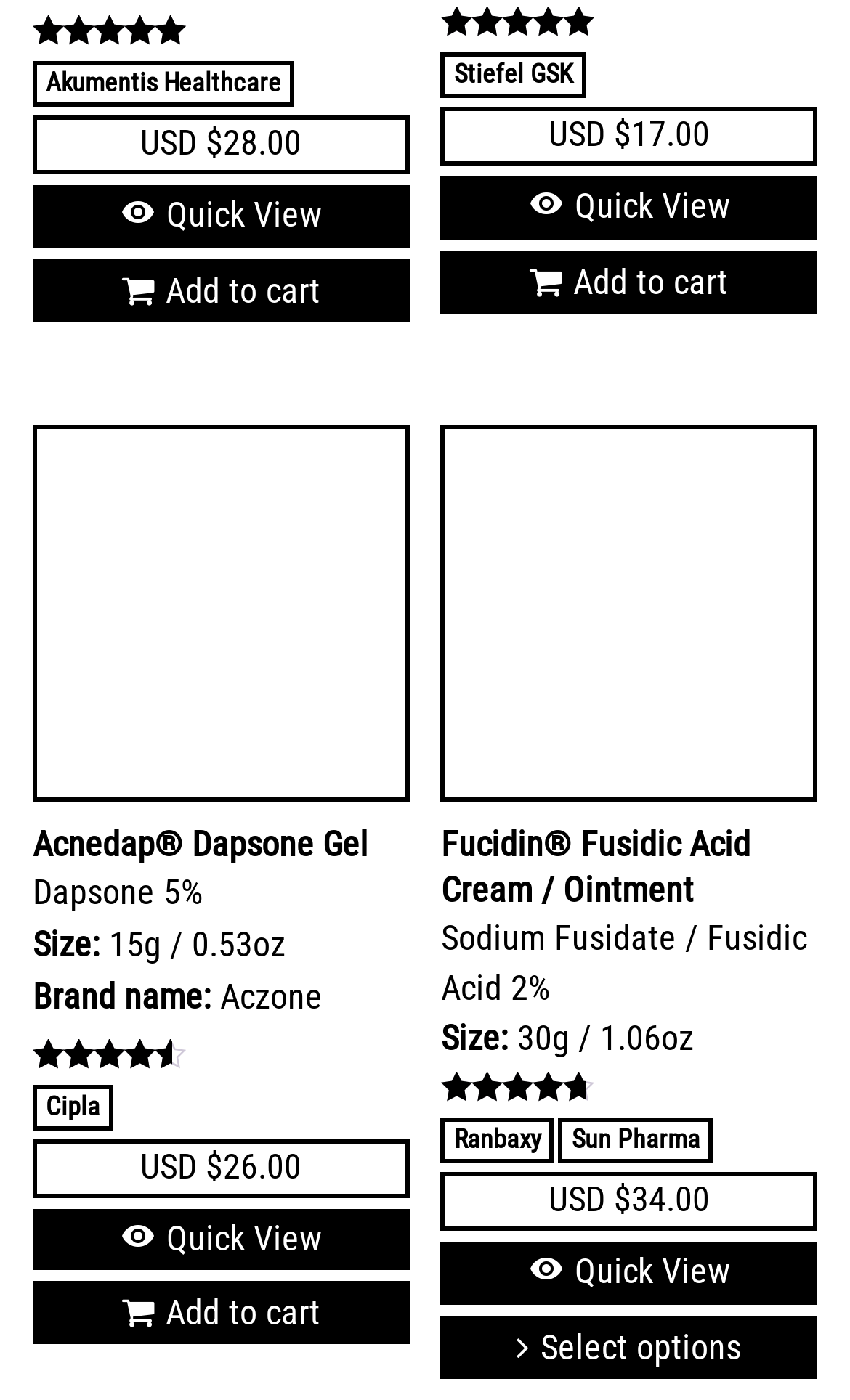Select the bounding box coordinates of the element I need to click to carry out the following instruction: "Add Acnedap Dapsone Gel to cart".

[0.038, 0.184, 0.482, 0.23]